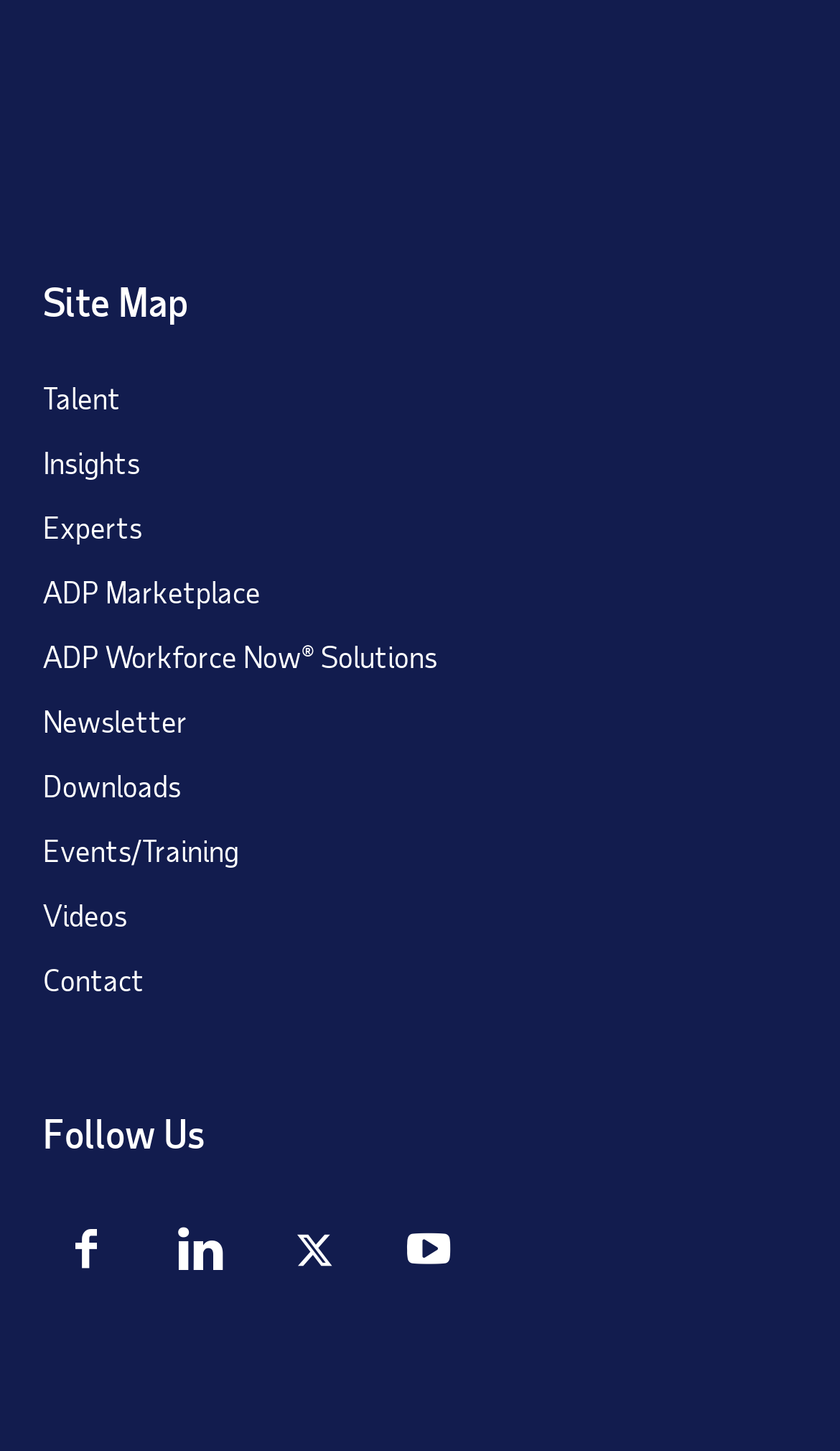Identify the bounding box coordinates for the UI element described as: "ADP Workforce Now® Solutions". The coordinates should be provided as four floats between 0 and 1: [left, top, right, bottom].

[0.051, 0.44, 0.521, 0.465]